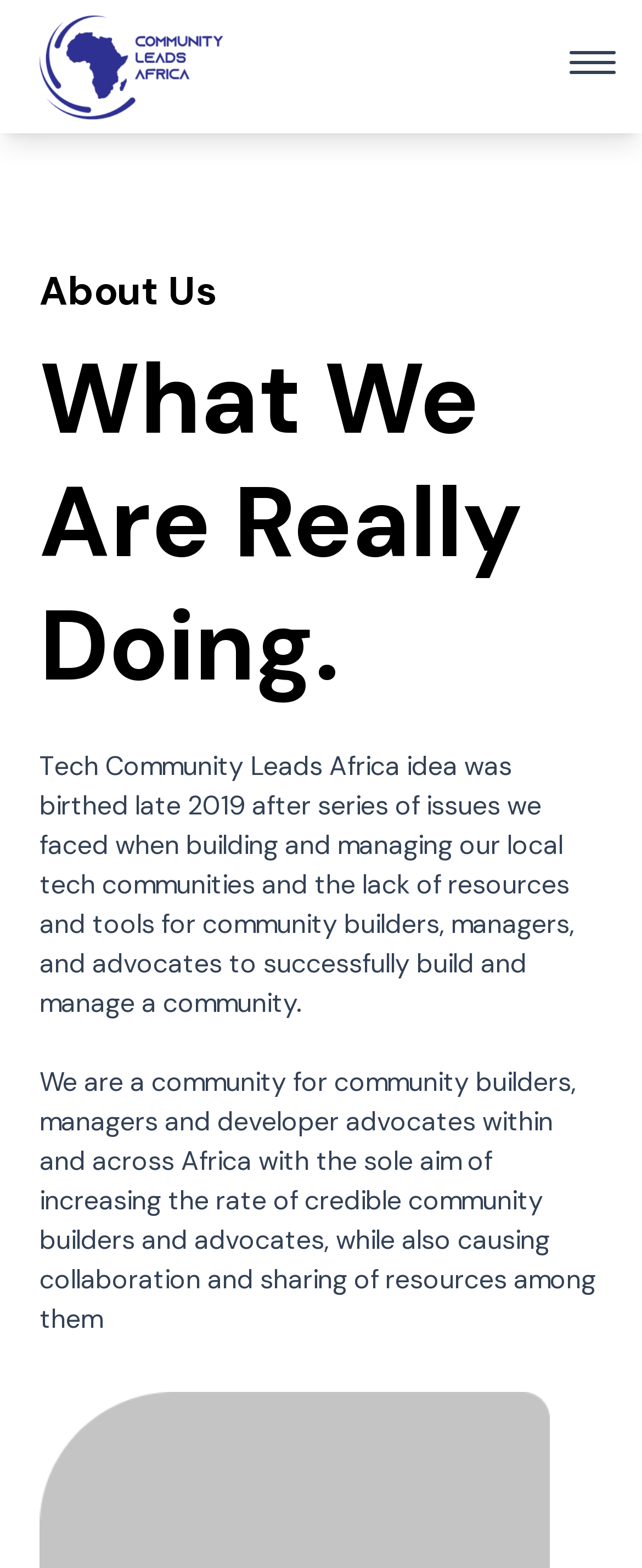What is the target audience of Community Leads Africa?
Based on the visual details in the image, please answer the question thoroughly.

The webpage states that Community Leads Africa is a community for community builders, managers, and developer advocates within and across Africa, indicating that these groups are the target audience.